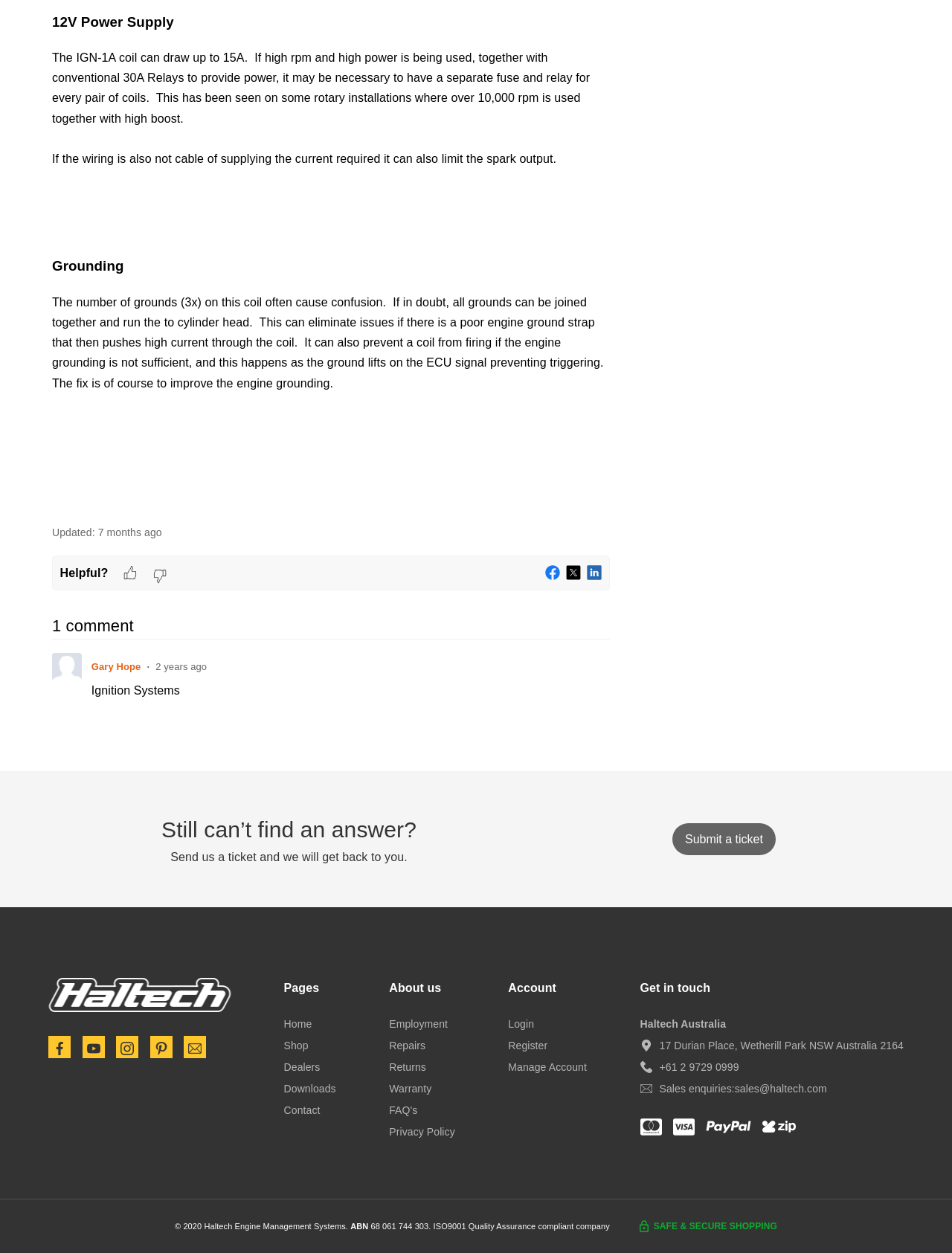Identify the bounding box coordinates of the clickable region to carry out the given instruction: "Click on the 'Submit a ticket' button".

[0.706, 0.664, 0.815, 0.675]